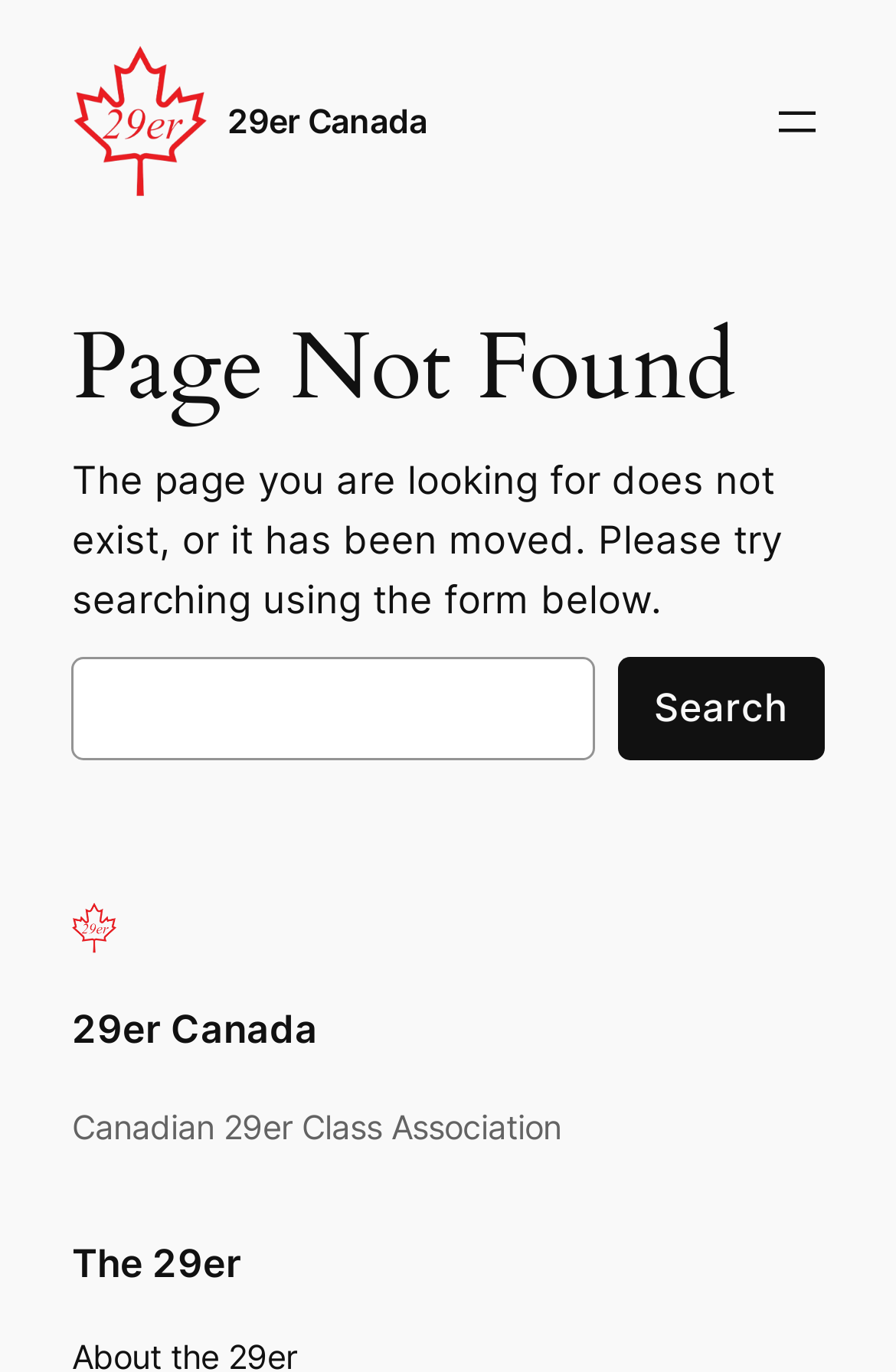Answer the question below with a single word or a brief phrase: 
What is the 29er?

A type of boat